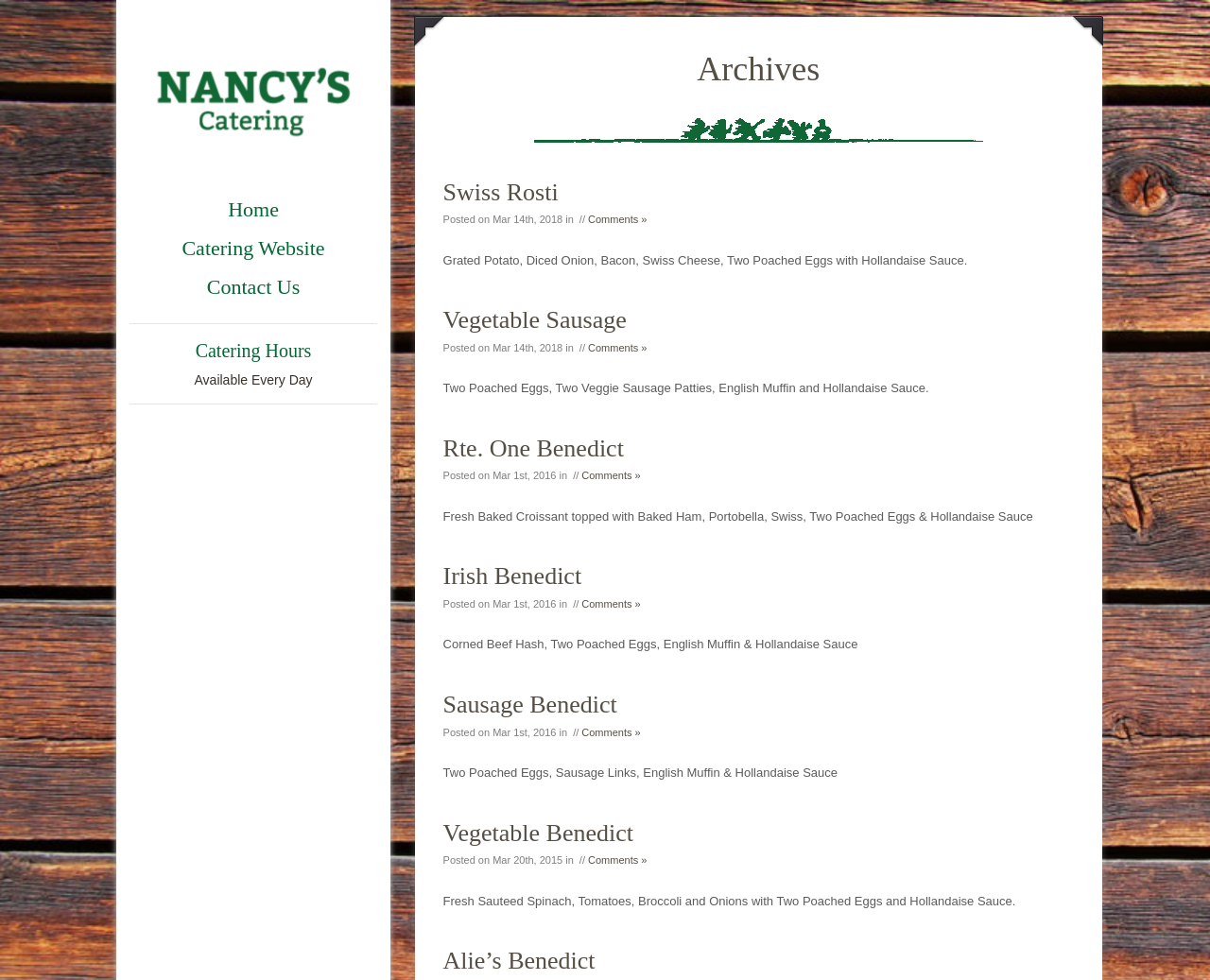Locate the bounding box coordinates of the area where you should click to accomplish the instruction: "Click on 'Home'".

[0.107, 0.194, 0.312, 0.234]